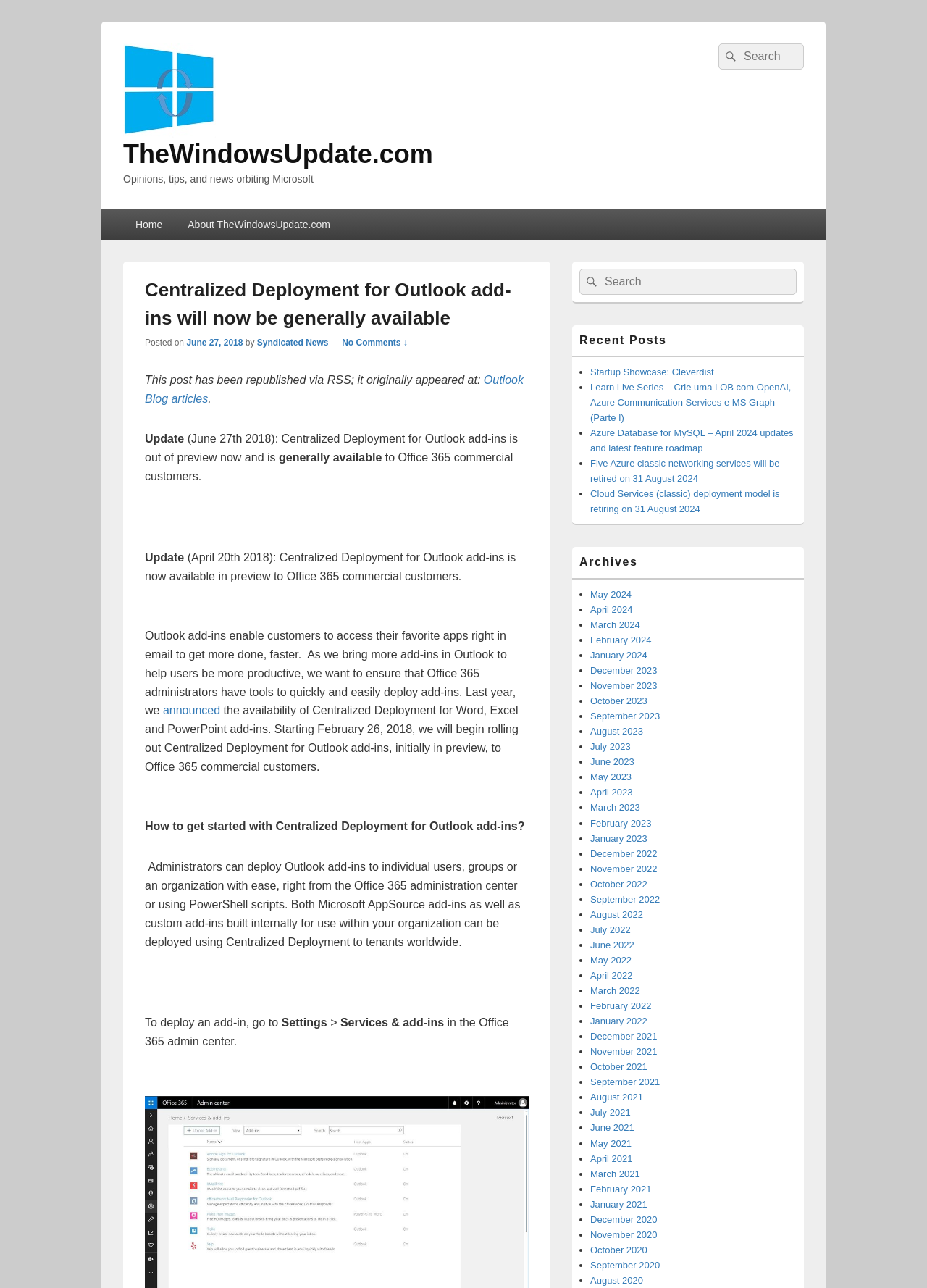Please provide a detailed answer to the question below based on the screenshot: 
What is the name of the website?

The name of the website can be found at the top left corner of the webpage, where it says 'TheWindowsUpdate.com' in the link element.